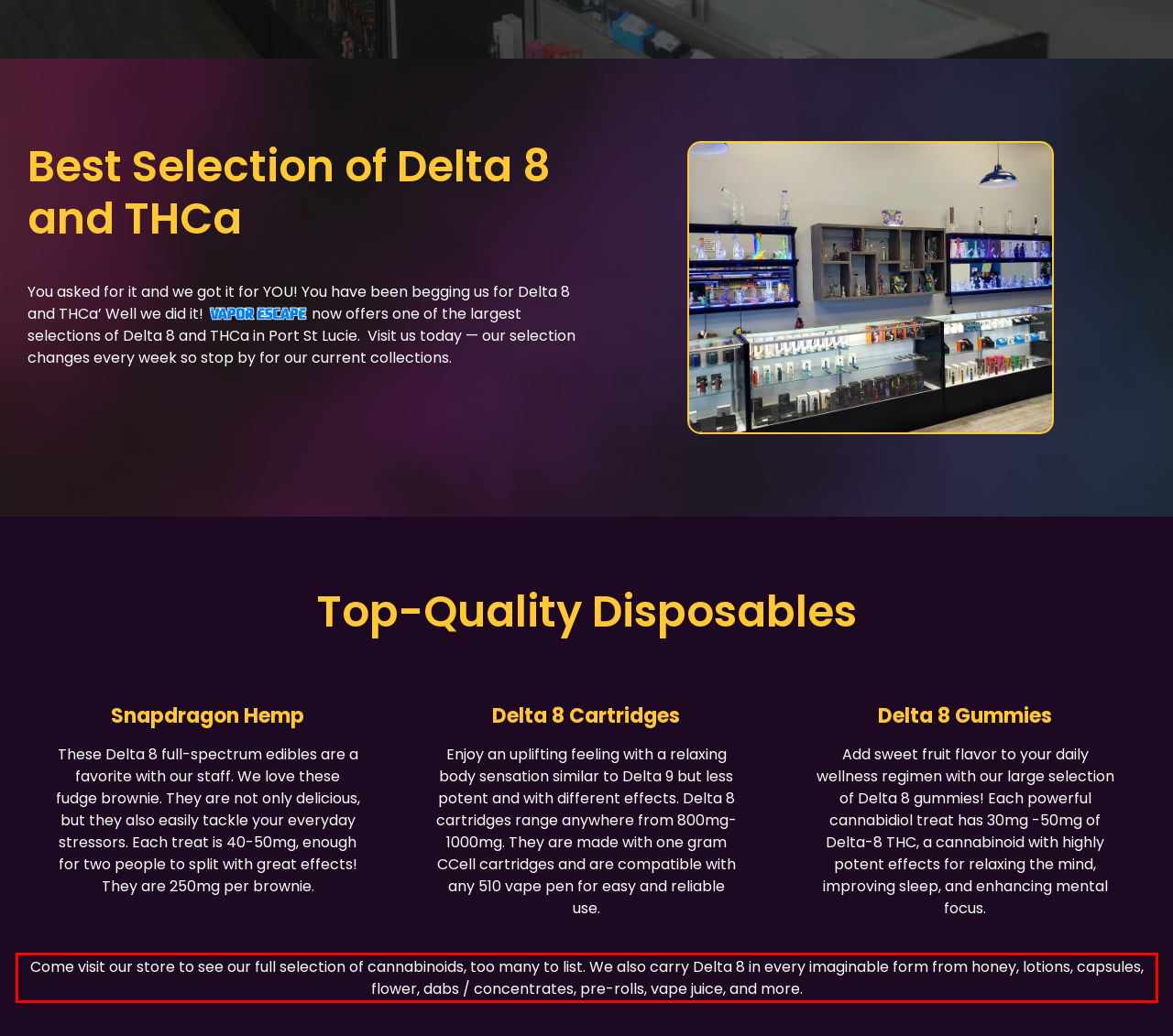Using the webpage screenshot, recognize and capture the text within the red bounding box.

Come visit our store to see our full selection of cannabinoids, too many to list. We also carry Delta 8 in every imaginable form from honey, lotions, capsules, flower, dabs / concentrates, pre-rolls, vape juice, and more.